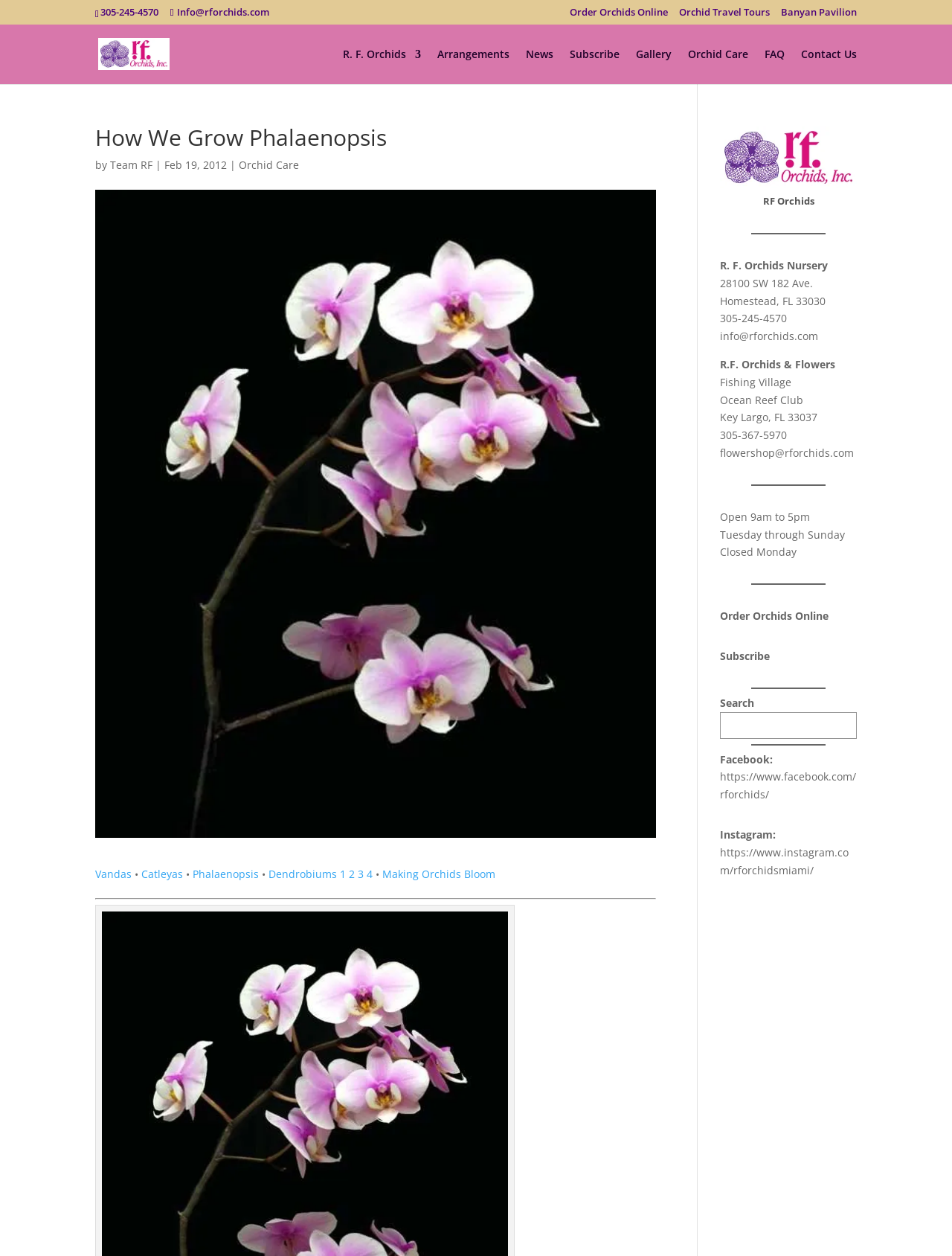Identify the bounding box coordinates for the UI element that matches this description: "aria-label="White Instagram Icon"".

None